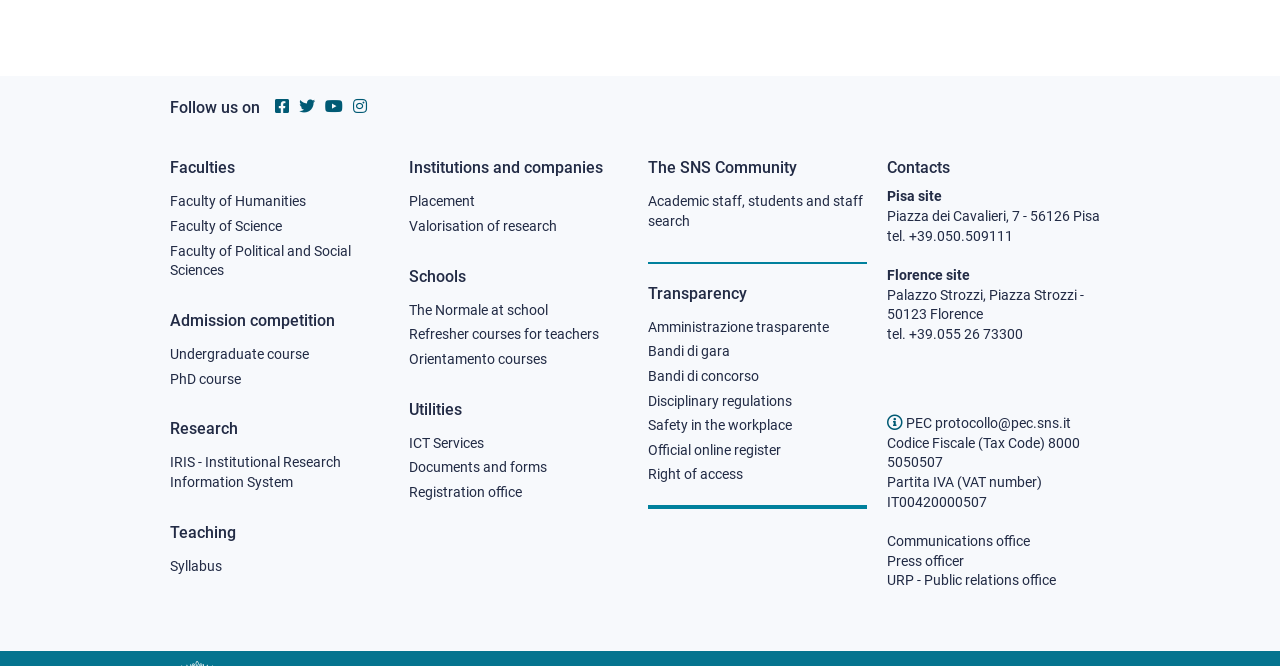Please find the bounding box coordinates of the clickable region needed to complete the following instruction: "Get in touch with the Communications office". The bounding box coordinates must consist of four float numbers between 0 and 1, i.e., [left, top, right, bottom].

[0.693, 0.801, 0.805, 0.825]